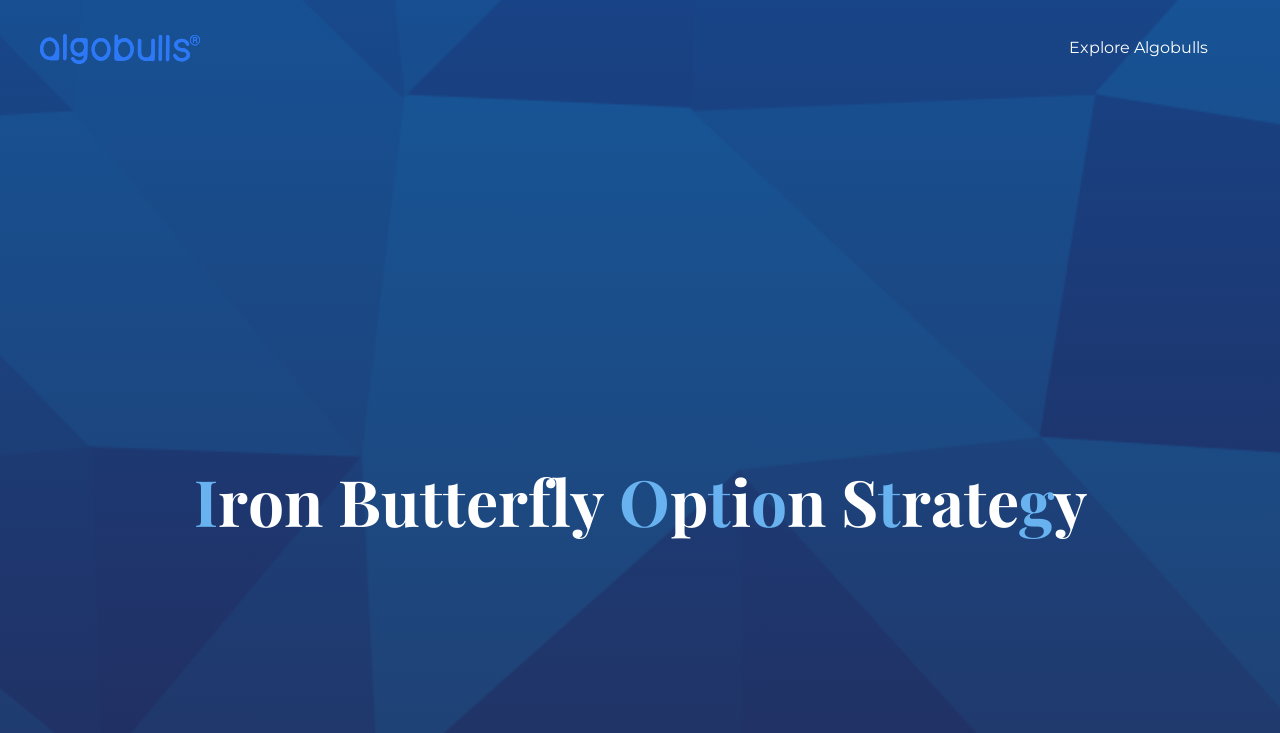Deliver a detailed narrative of the webpage's visual and textual elements.

The webpage is about the Iron Butterfly Option Strategy on the AlgoBulls Blog Site. At the top left corner, there is a link to "Algobulls" accompanied by an image with the same name. 

On the top right side, there is a navigation menu labeled "Top Menu" containing a link to "Explore Algobulls". 

In the middle of the page, there is a title that reads "Iron Butterfly Option Strategy" in emphasized text, with each word separated into individual elements. The title is positioned horizontally across the page, with the words "Iron", "Butterfly", and "Option Strategy" placed side by side.